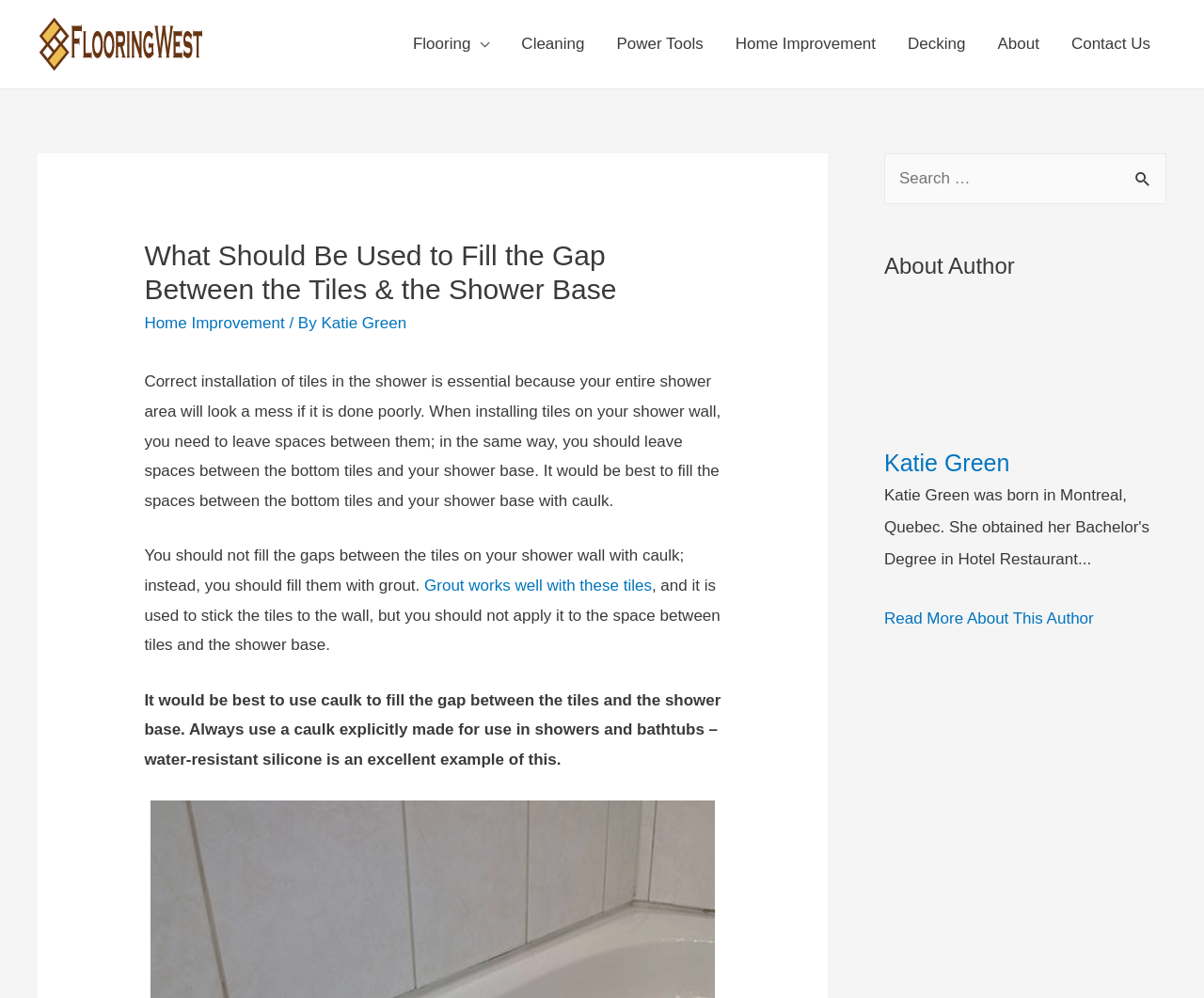Pinpoint the bounding box coordinates of the element you need to click to execute the following instruction: "Read more about Katie Green". The bounding box should be represented by four float numbers between 0 and 1, in the format [left, top, right, bottom].

[0.734, 0.611, 0.908, 0.629]